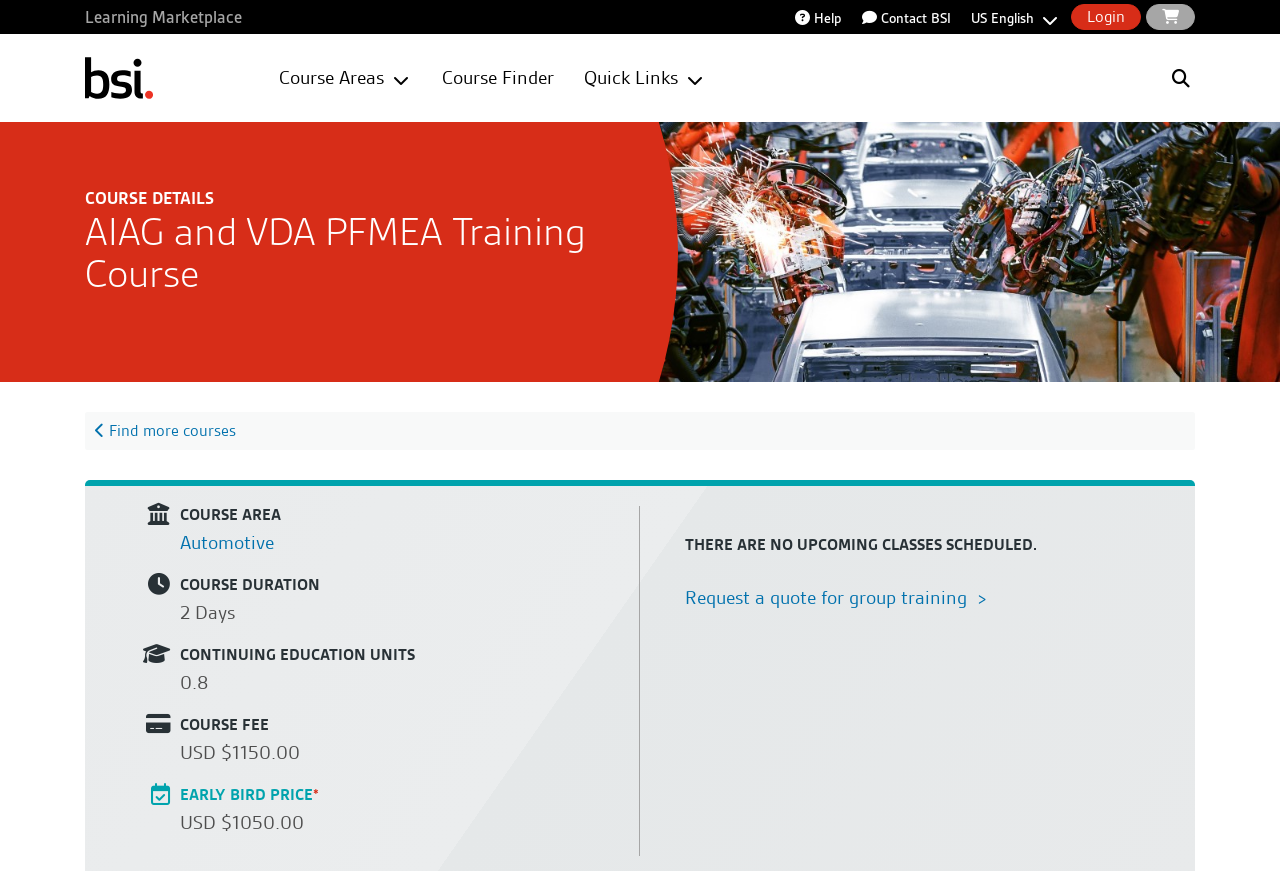Determine the bounding box coordinates of the region to click in order to accomplish the following instruction: "Browse courses in the Automotive area". Provide the coordinates as four float numbers between 0 and 1, specifically [left, top, right, bottom].

[0.141, 0.609, 0.214, 0.637]